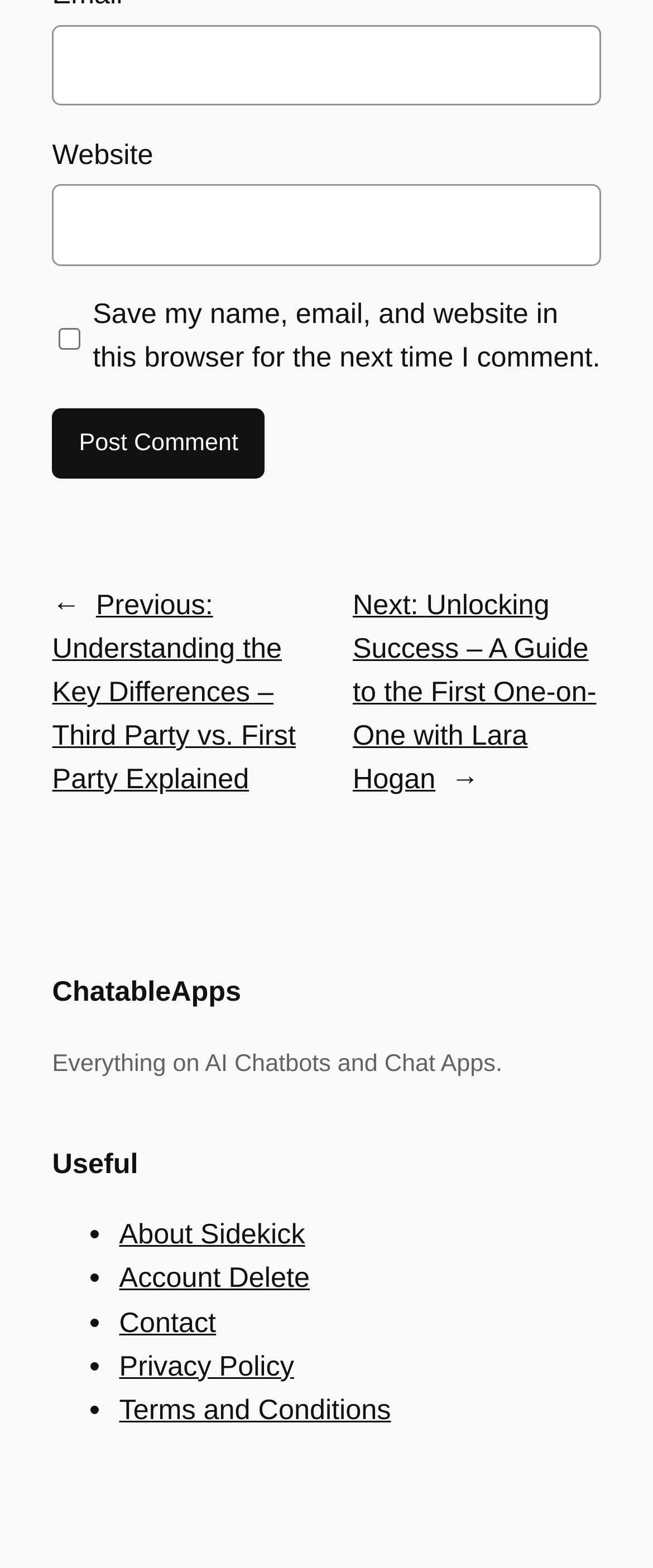What is the purpose of the checkbox?
Using the details shown in the screenshot, provide a comprehensive answer to the question.

The checkbox is located below the 'Website' textbox and has a label 'Save my name, email, and website in this browser for the next time I comment.' This suggests that its purpose is to save the user's comment information for future use.